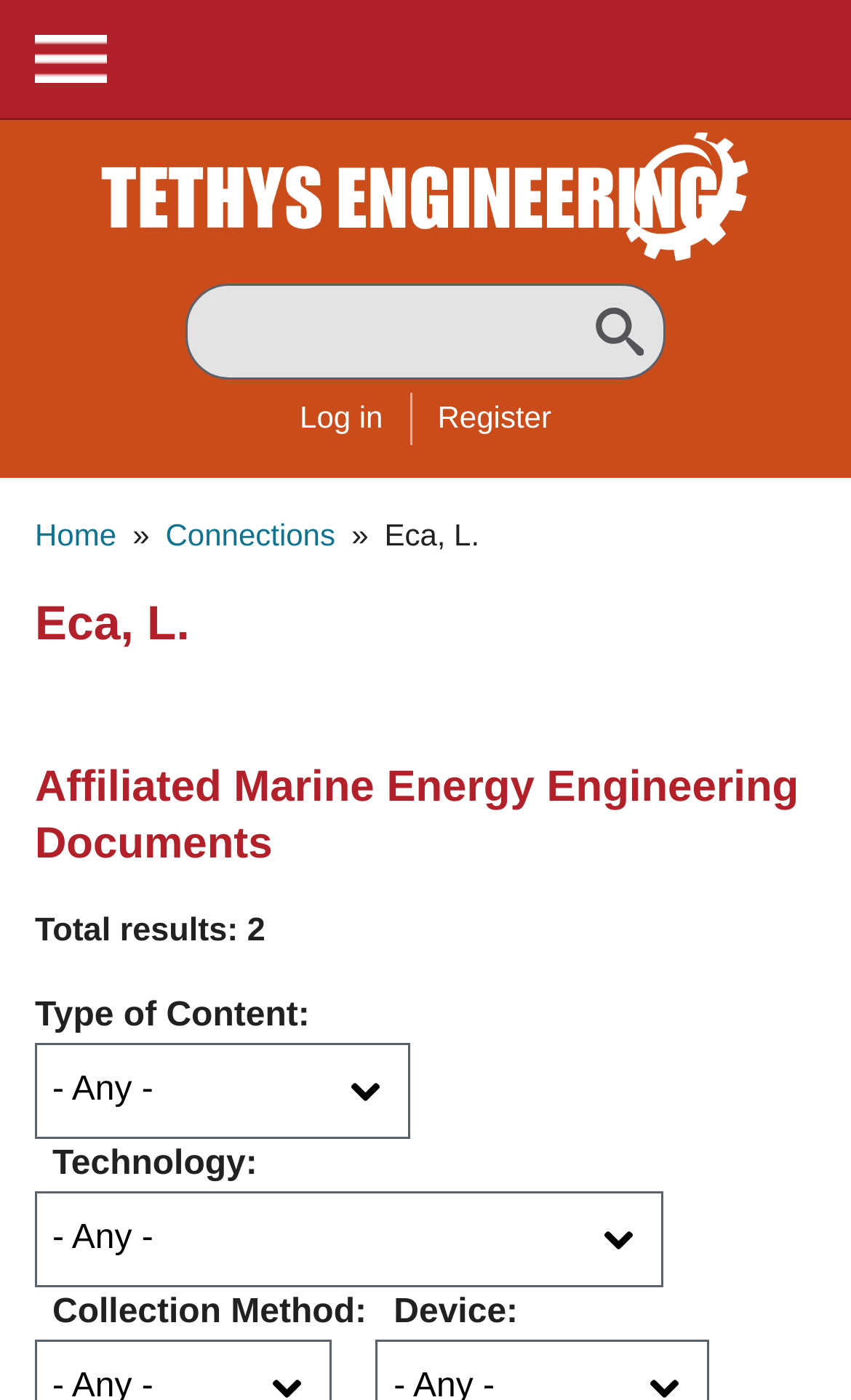What is the current type of content?
Respond with a short answer, either a single word or a phrase, based on the image.

Not specified